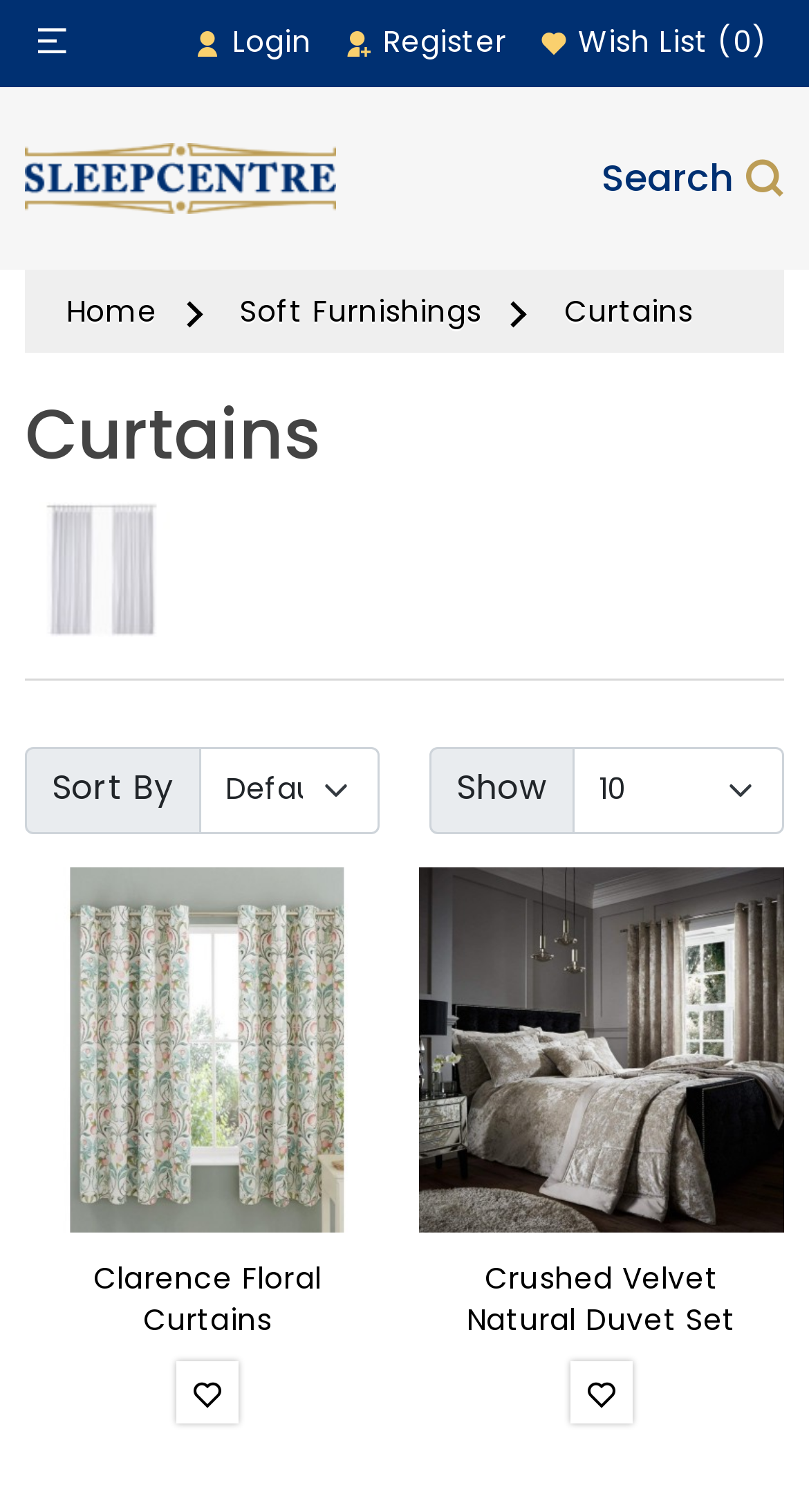Respond to the question below with a single word or phrase: How many products are displayed on the page?

2